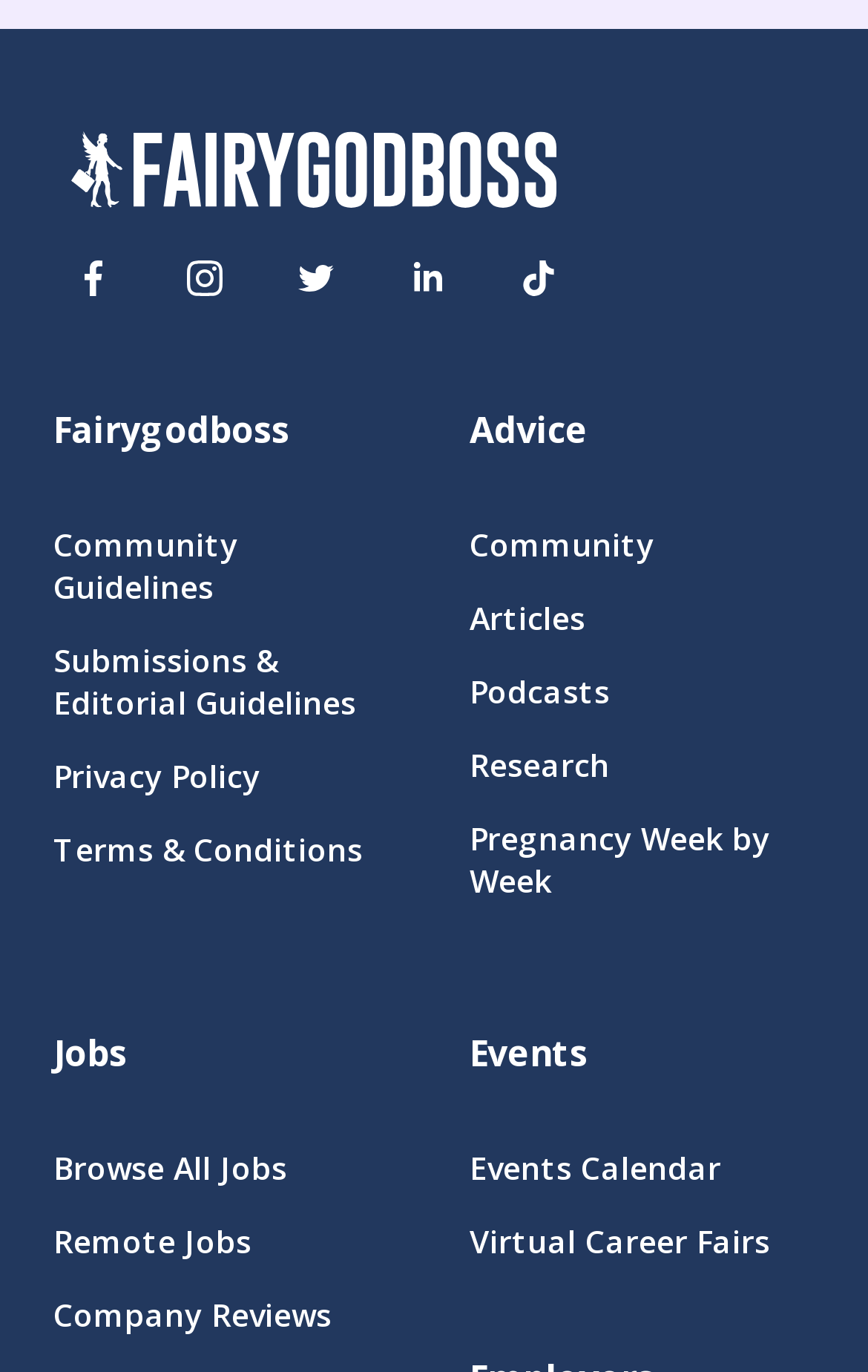Using the description "Terms & Conditions", predict the bounding box of the relevant HTML element.

[0.062, 0.604, 0.459, 0.635]